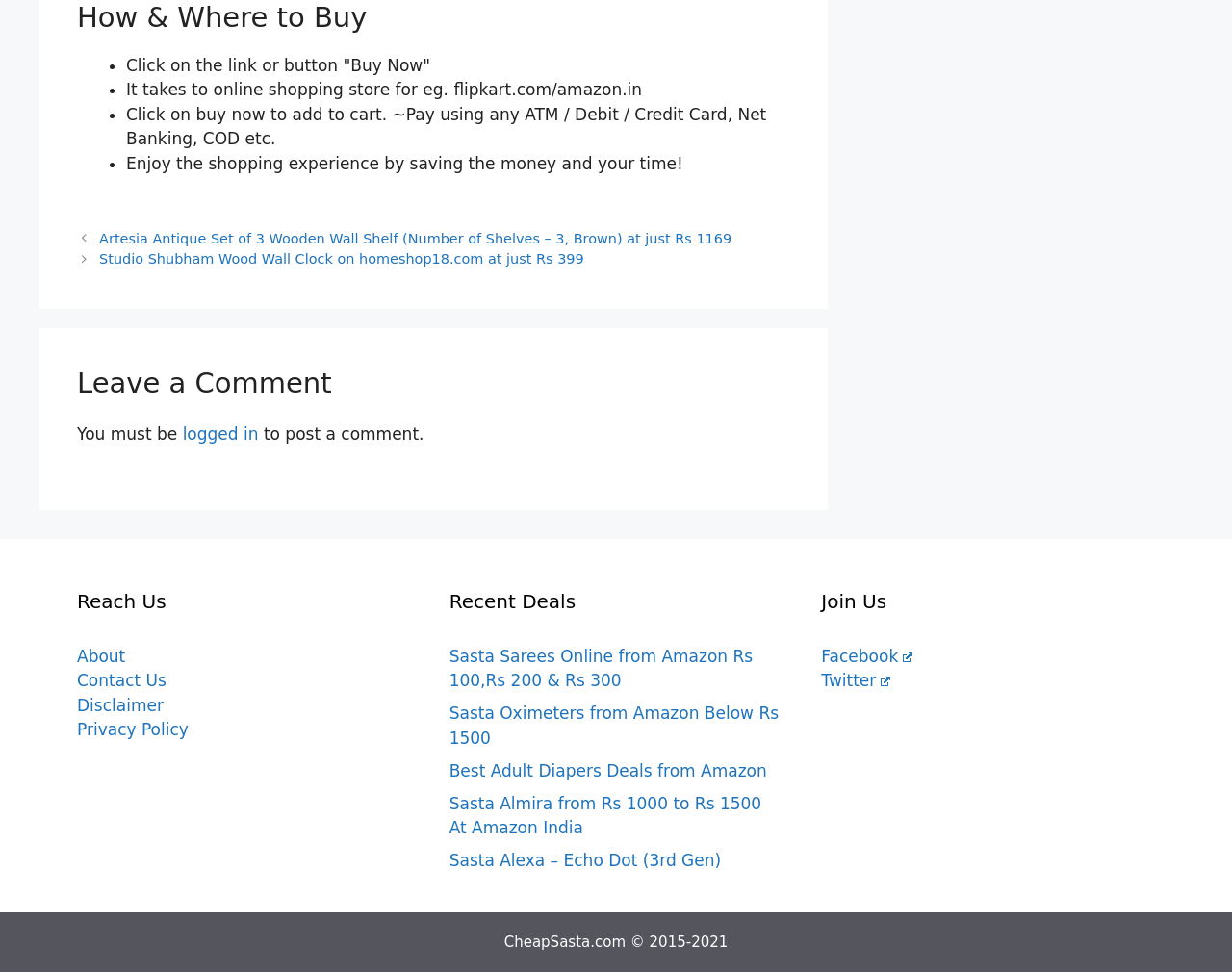What is required to post a comment?
Please answer the question with as much detail and depth as you can.

According to the webpage, users must be logged in to post a comment. This is indicated by the text 'You must be logged in to post a comment'.